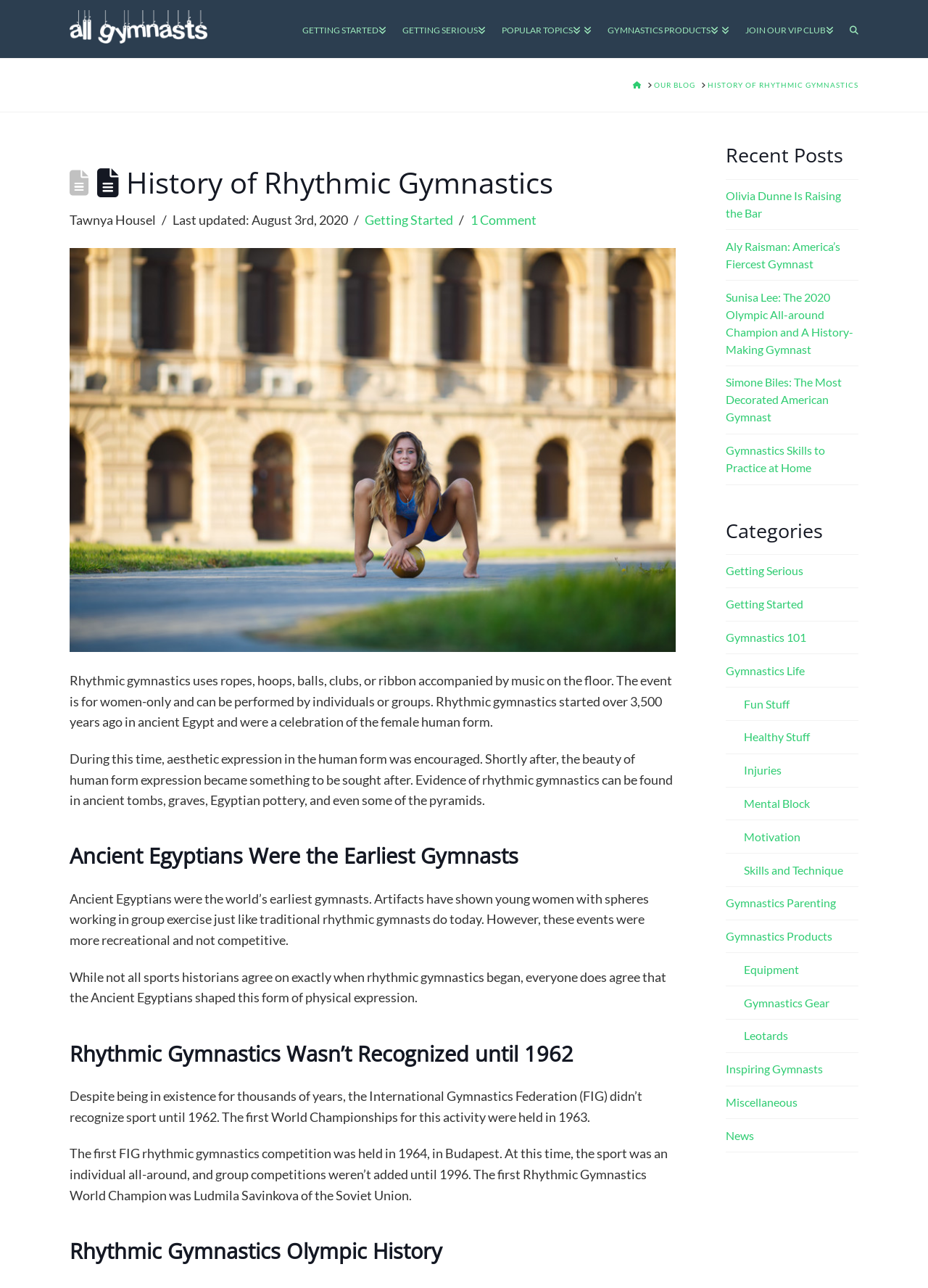Can you show the bounding box coordinates of the region to click on to complete the task described in the instruction: "View the recent post 'Olivia Dunne Is Raising the Bar'"?

[0.782, 0.146, 0.906, 0.171]